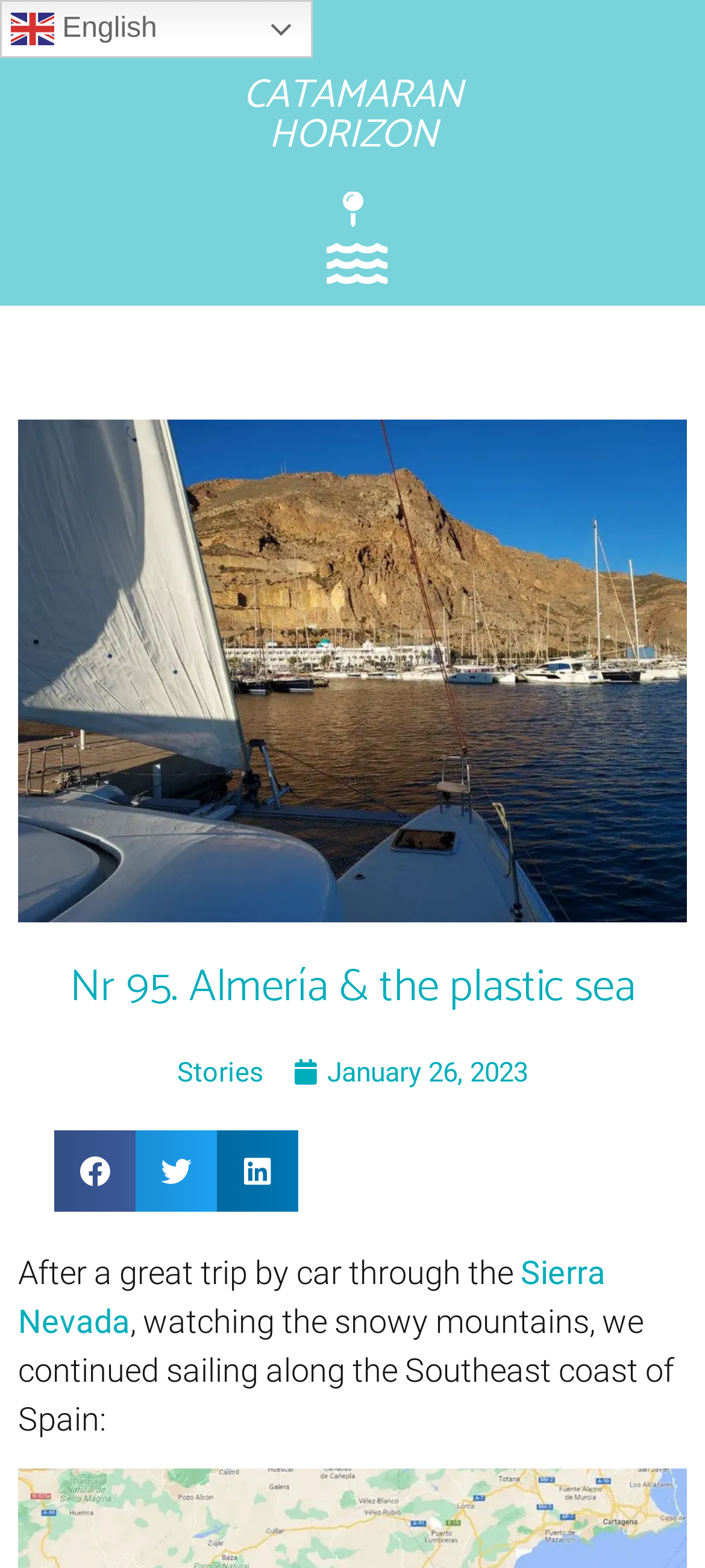Specify the bounding box coordinates for the region that must be clicked to perform the given instruction: "Read the story of Almería & the plastic sea".

[0.077, 0.611, 0.923, 0.648]